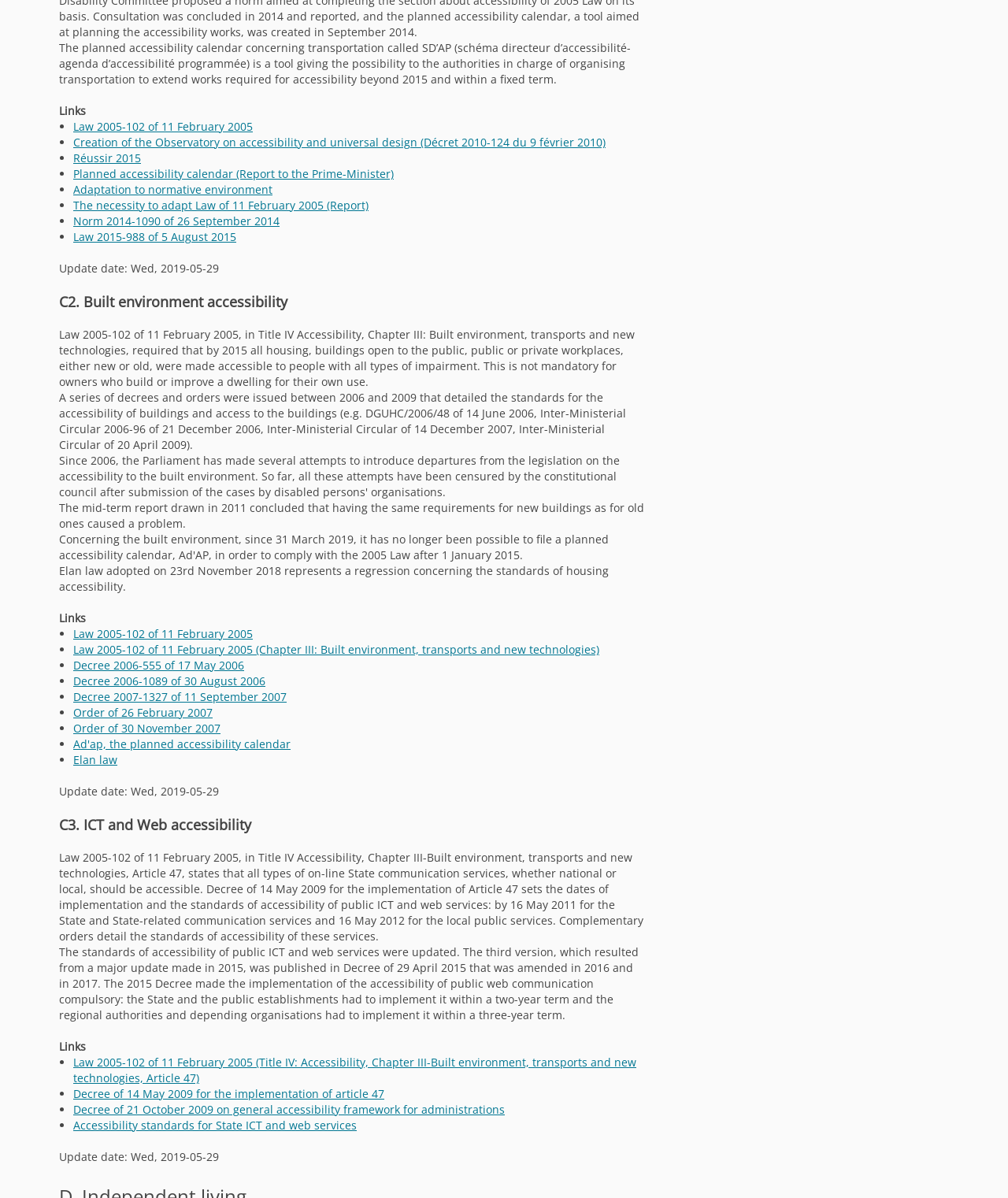What is SD'AP?
Please look at the screenshot and answer in one word or a short phrase.

Accessibility calendar